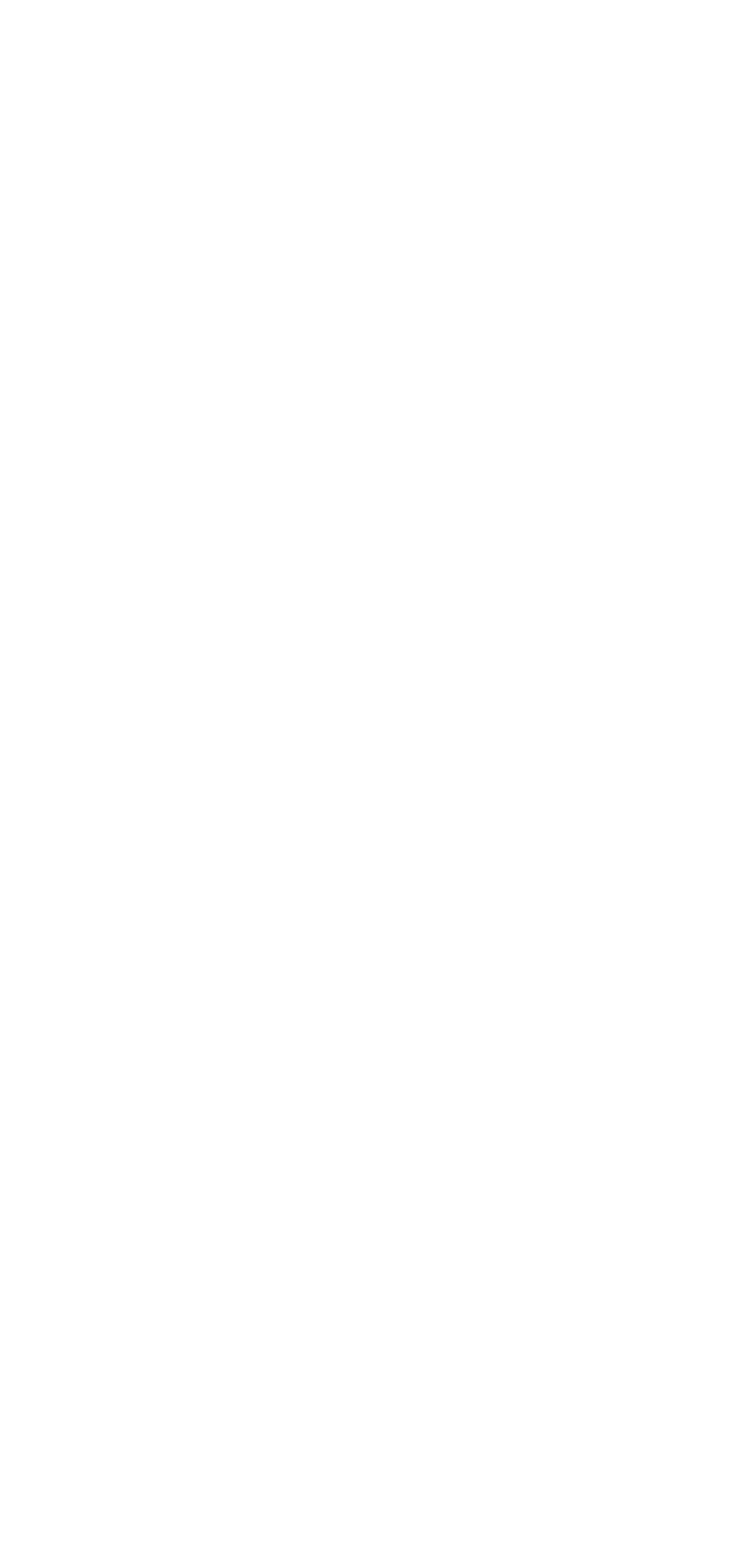Pinpoint the bounding box coordinates of the area that should be clicked to complete the following instruction: "Click on Get Started". The coordinates must be given as four float numbers between 0 and 1, i.e., [left, top, right, bottom].

[0.433, 0.018, 0.817, 0.066]